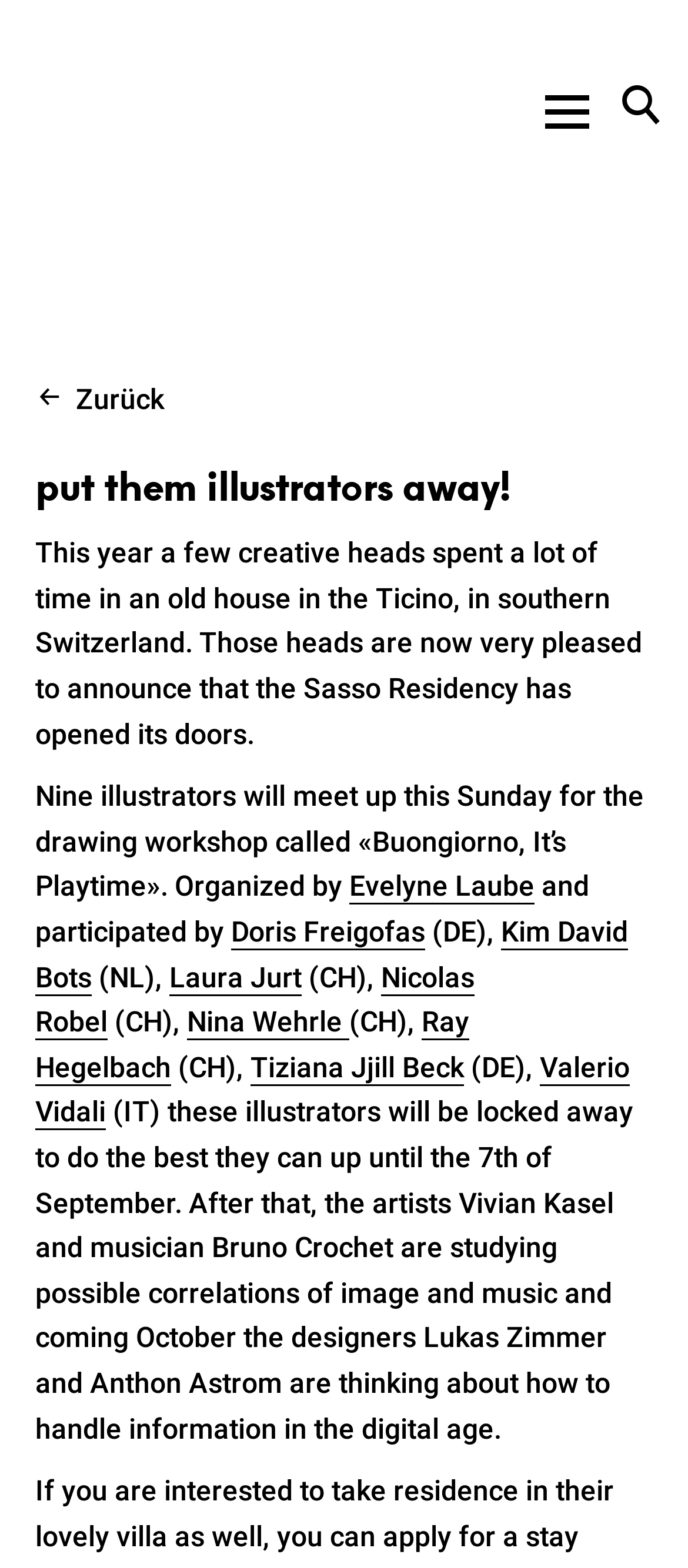Determine the bounding box coordinates of the section I need to click to execute the following instruction: "Learn about the 'Sasso Residency'". Provide the coordinates as four float numbers between 0 and 1, i.e., [left, top, right, bottom].

[0.441, 0.428, 0.754, 0.45]